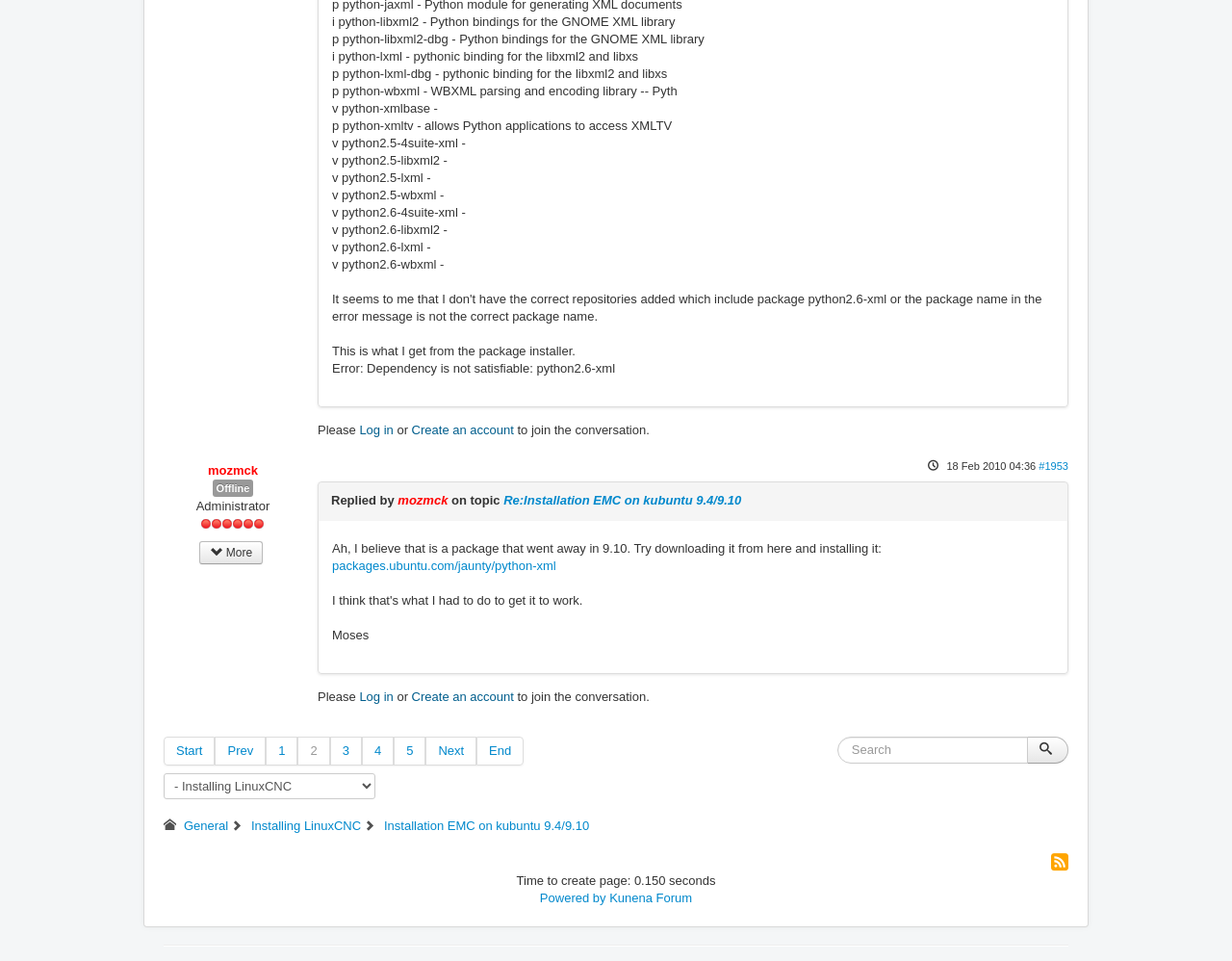What is the error message displayed?
Answer the question in as much detail as possible.

I found the error message 'Error: Dependency is not satisfiable: python2.6-xml' which is displayed on the webpage.